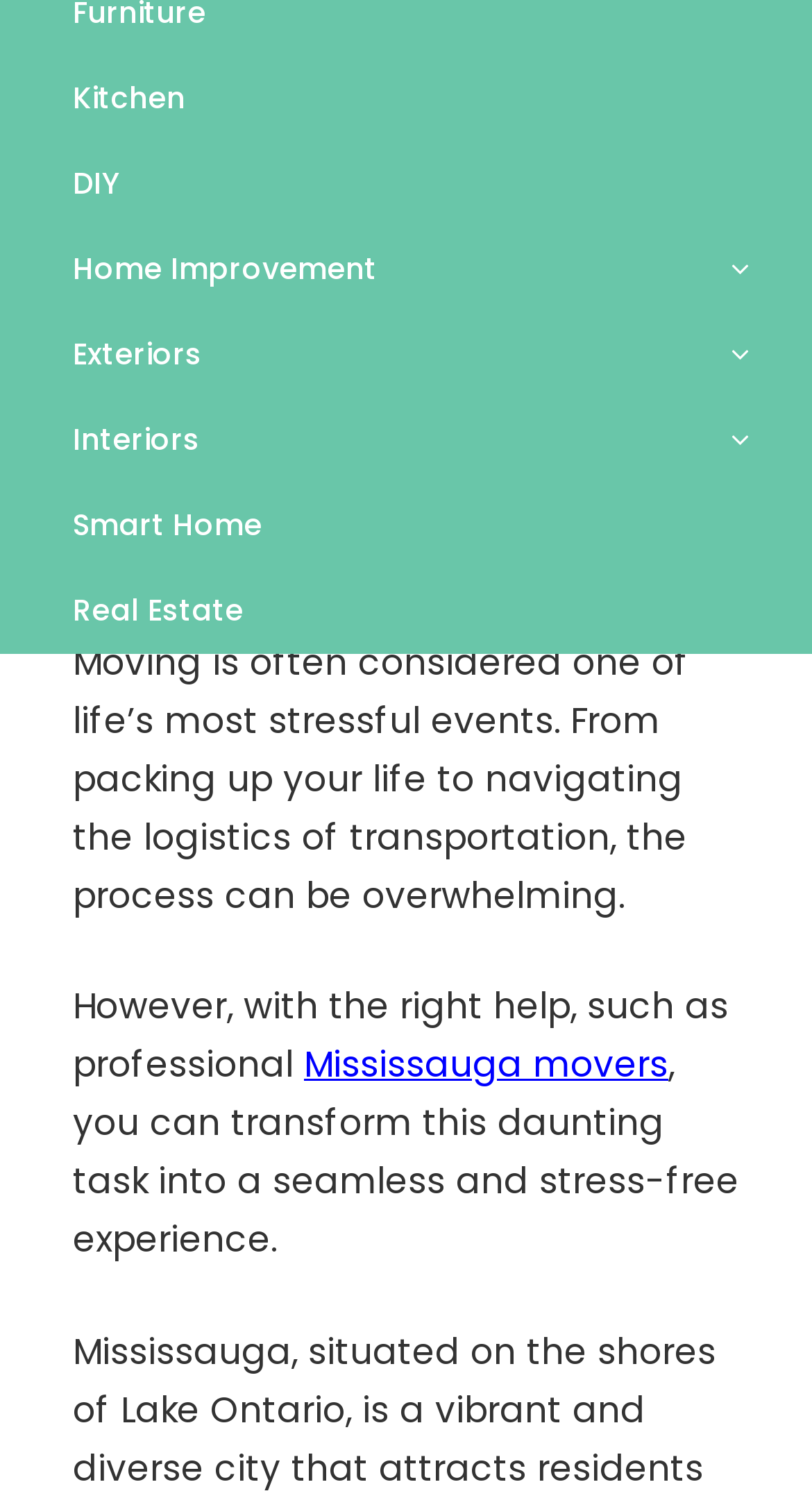Determine the bounding box for the described HTML element: "Garden And Landscaping". Ensure the coordinates are four float numbers between 0 and 1 in the format [left, top, right, bottom].

[0.064, 0.466, 0.962, 0.532]